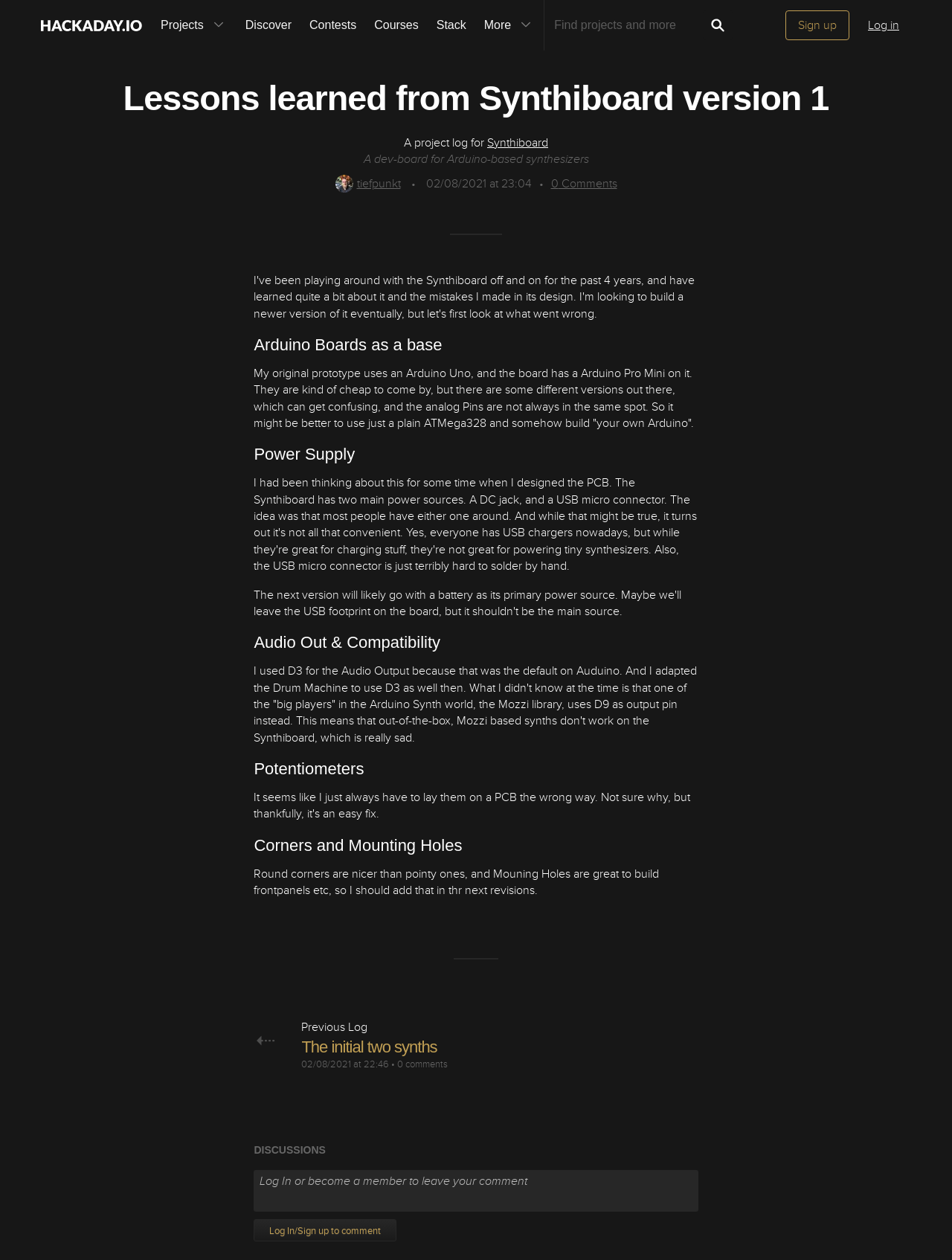Please respond in a single word or phrase: 
What is the default audio output pin on Auduino?

D3